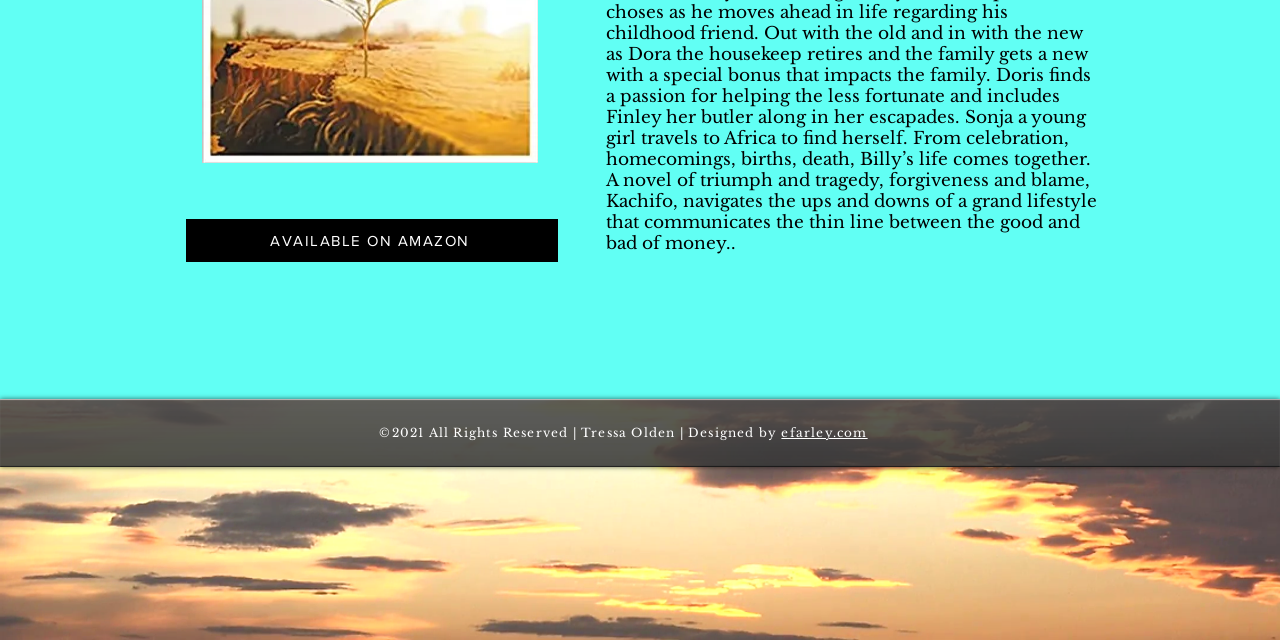Using the description "efarley.com", locate and provide the bounding box of the UI element.

[0.61, 0.664, 0.678, 0.688]